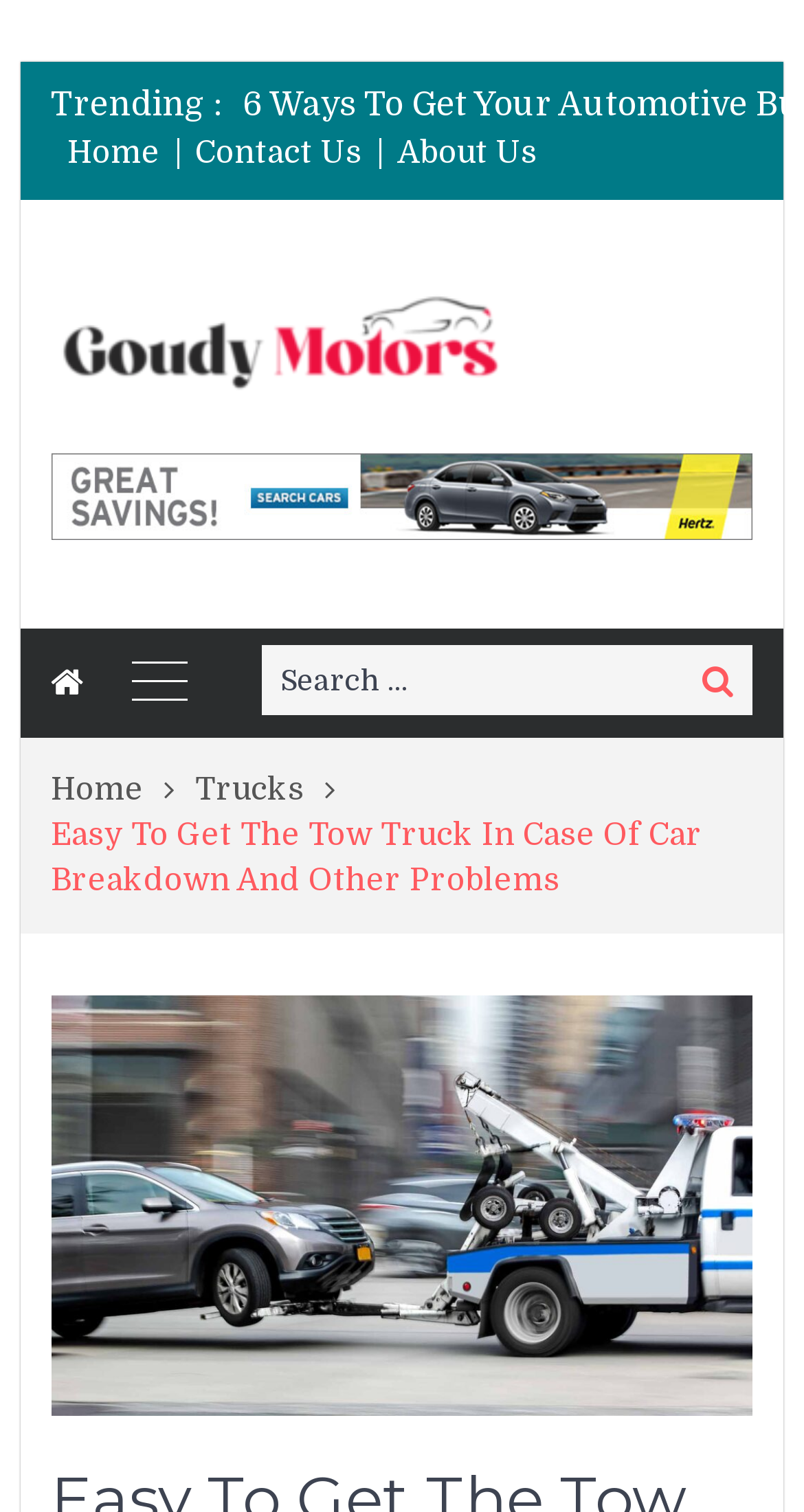Give a one-word or one-phrase response to the question: 
What is the current page about?

Car breakdown and tow truck